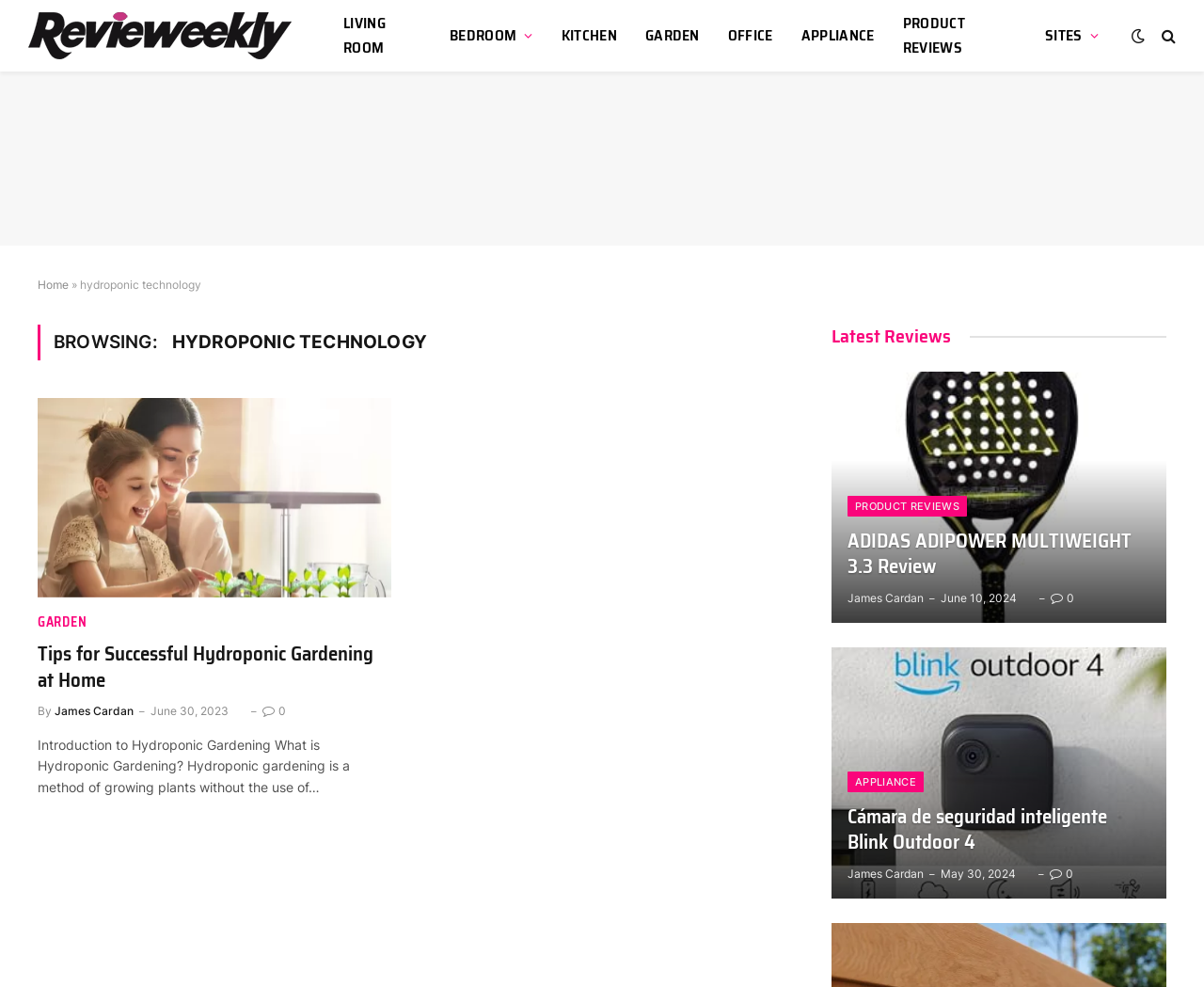Respond to the following question using a concise word or phrase: 
What is the name of the author of the article 'Cámara de seguridad inteligente Blink Outdoor 4'?

James Cardan